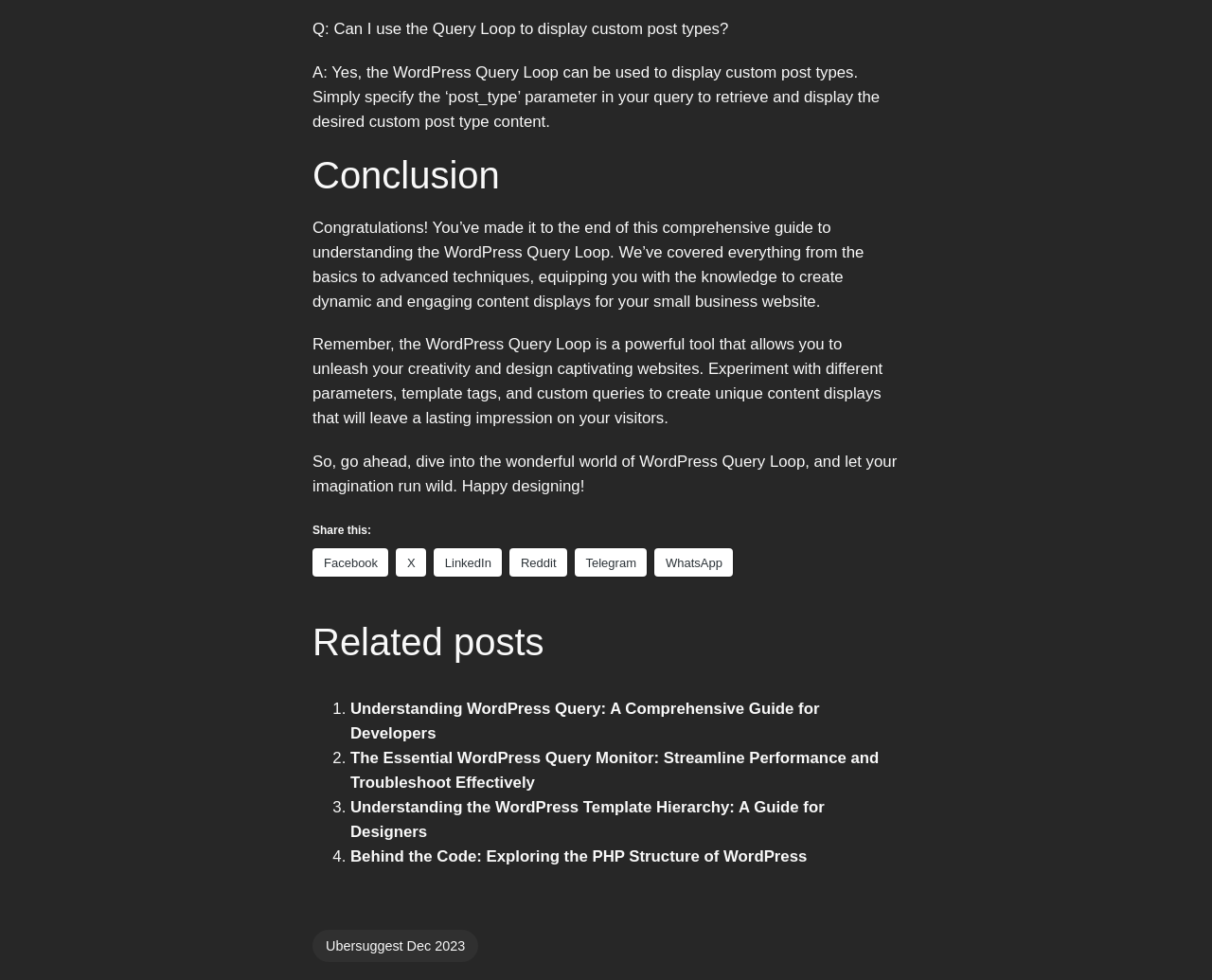Identify the bounding box coordinates of the region that needs to be clicked to carry out this instruction: "Share on Facebook". Provide these coordinates as four float numbers ranging from 0 to 1, i.e., [left, top, right, bottom].

[0.258, 0.56, 0.32, 0.589]